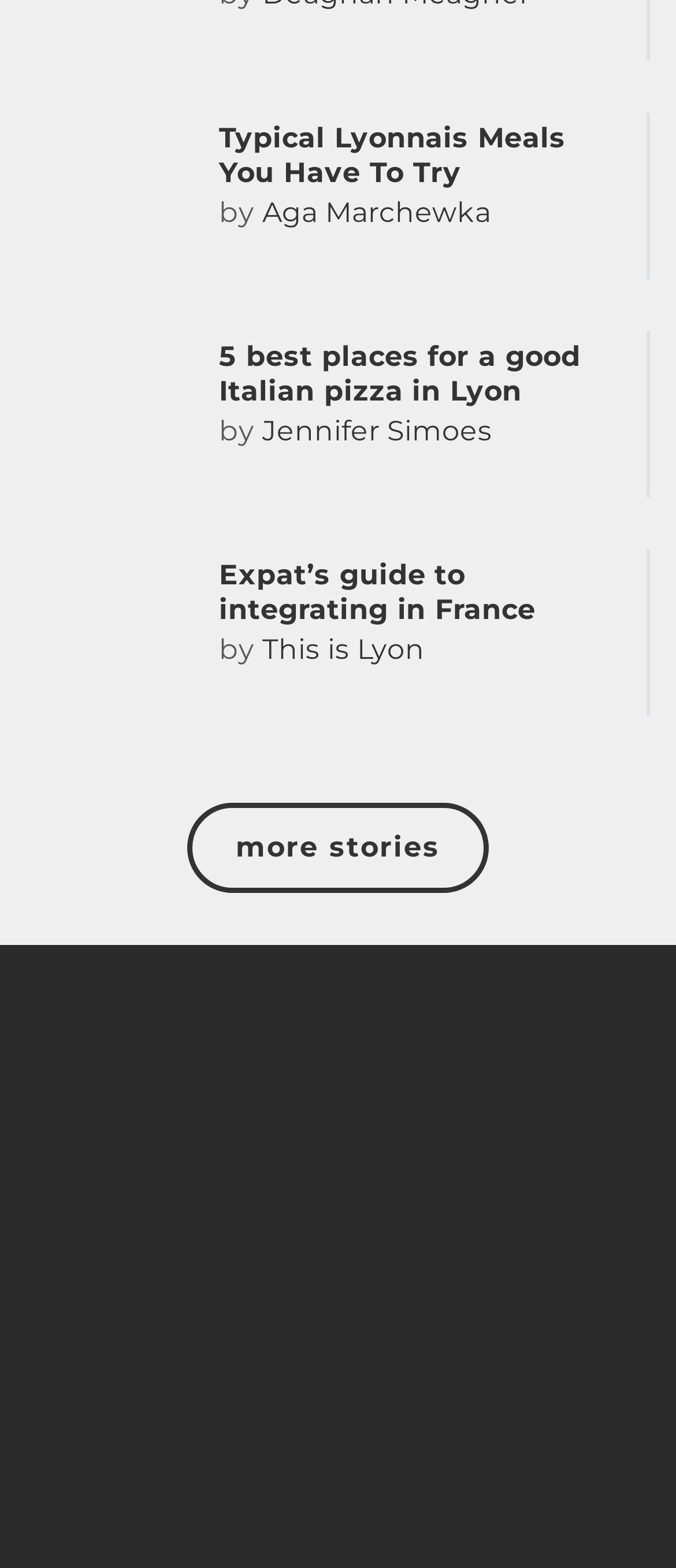Indicate the bounding box coordinates of the element that needs to be clicked to satisfy the following instruction: "Explore the 5 best places for a good Italian pizza in Lyon". The coordinates should be four float numbers between 0 and 1, i.e., [left, top, right, bottom].

[0.324, 0.217, 0.859, 0.26]